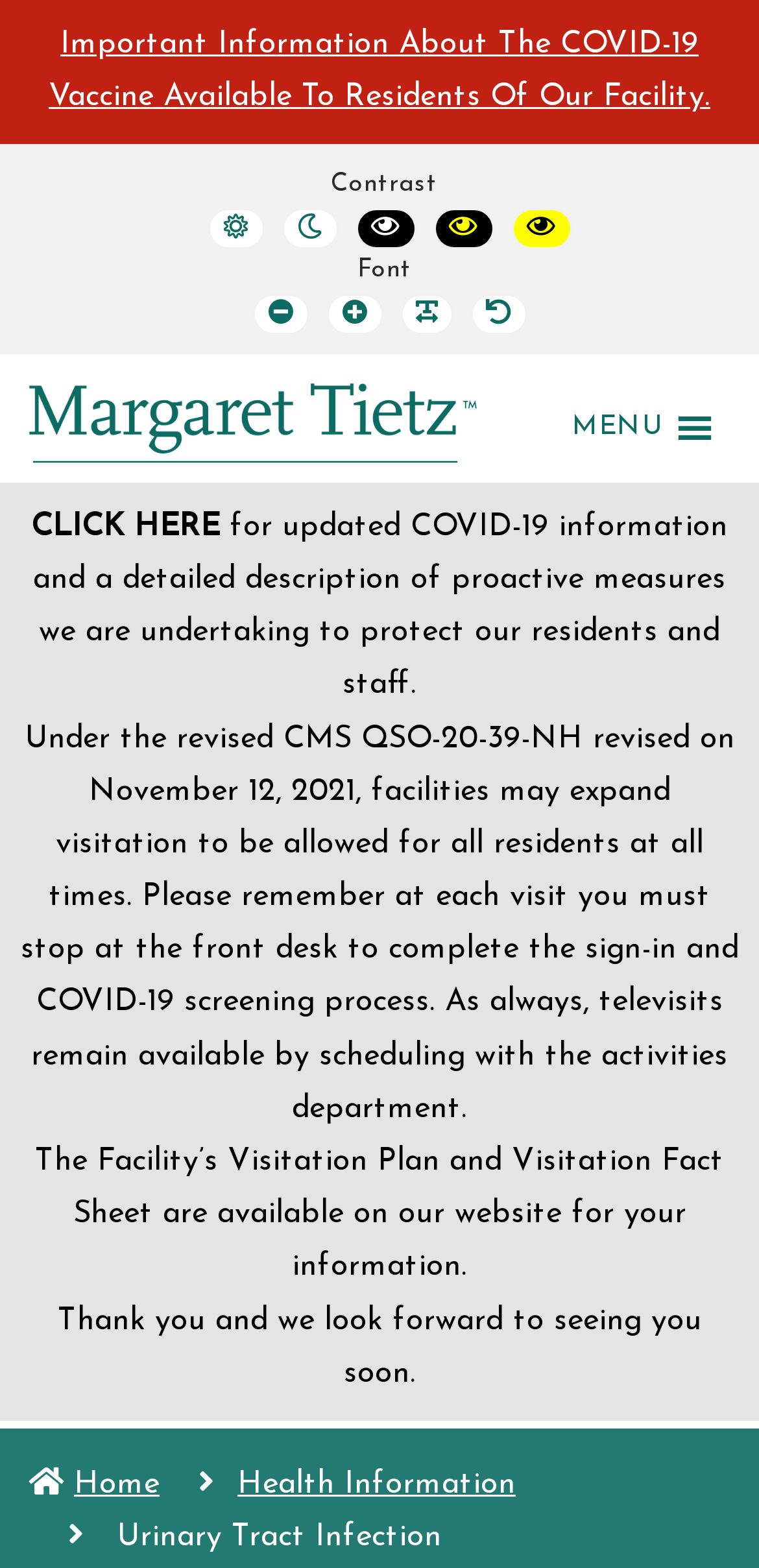Locate the bounding box coordinates of the clickable part needed for the task: "Open the primary menu".

[0.754, 0.248, 0.872, 0.298]